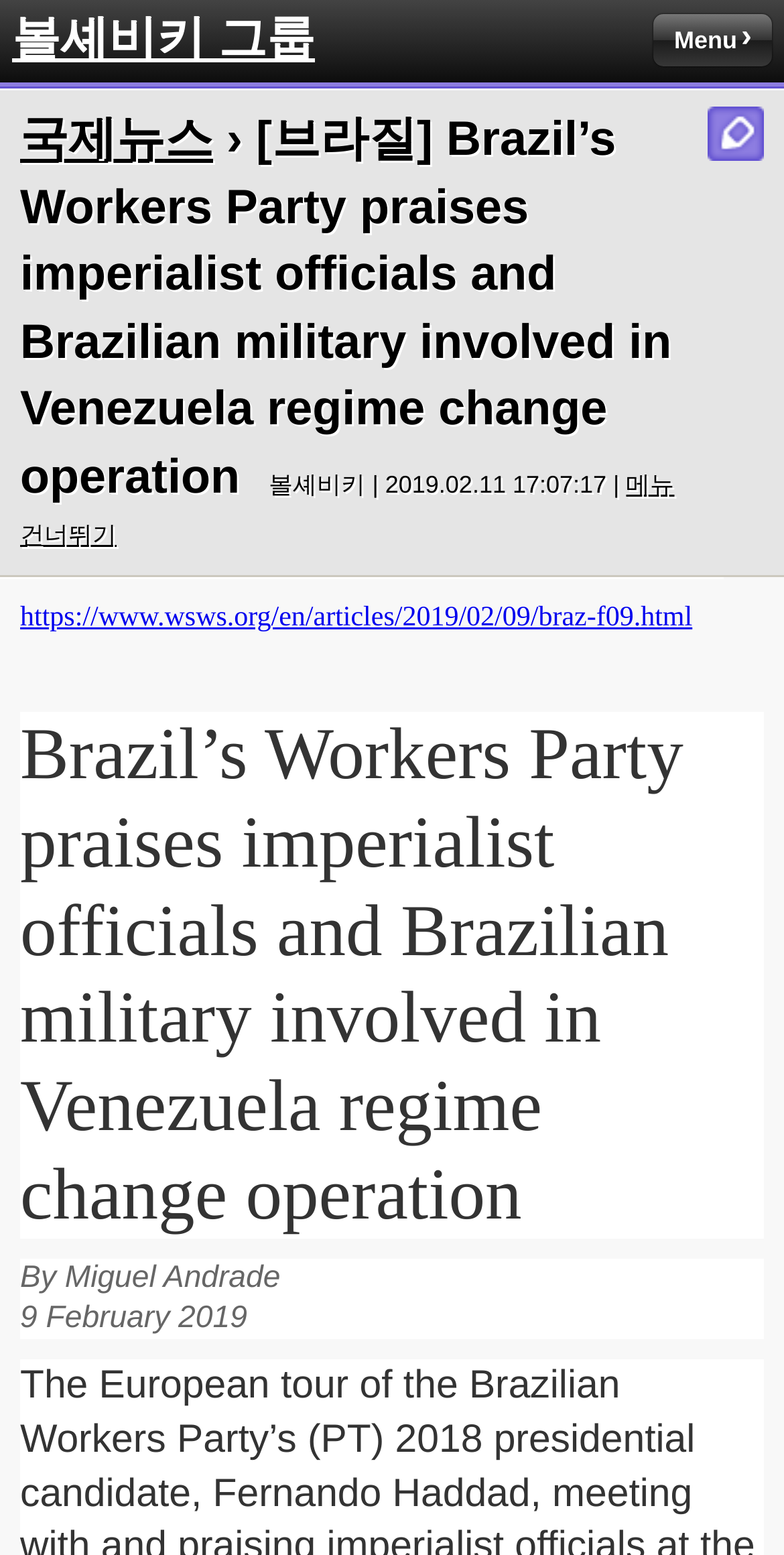What is the topic of the article?
Please provide a comprehensive answer based on the details in the screenshot.

I found the topic of the article by looking at the heading element that contains the title of the article, which is 'Brazil’s Workers Party praises imperialist officials and Brazilian military involved in Venezuela regime change operation'.